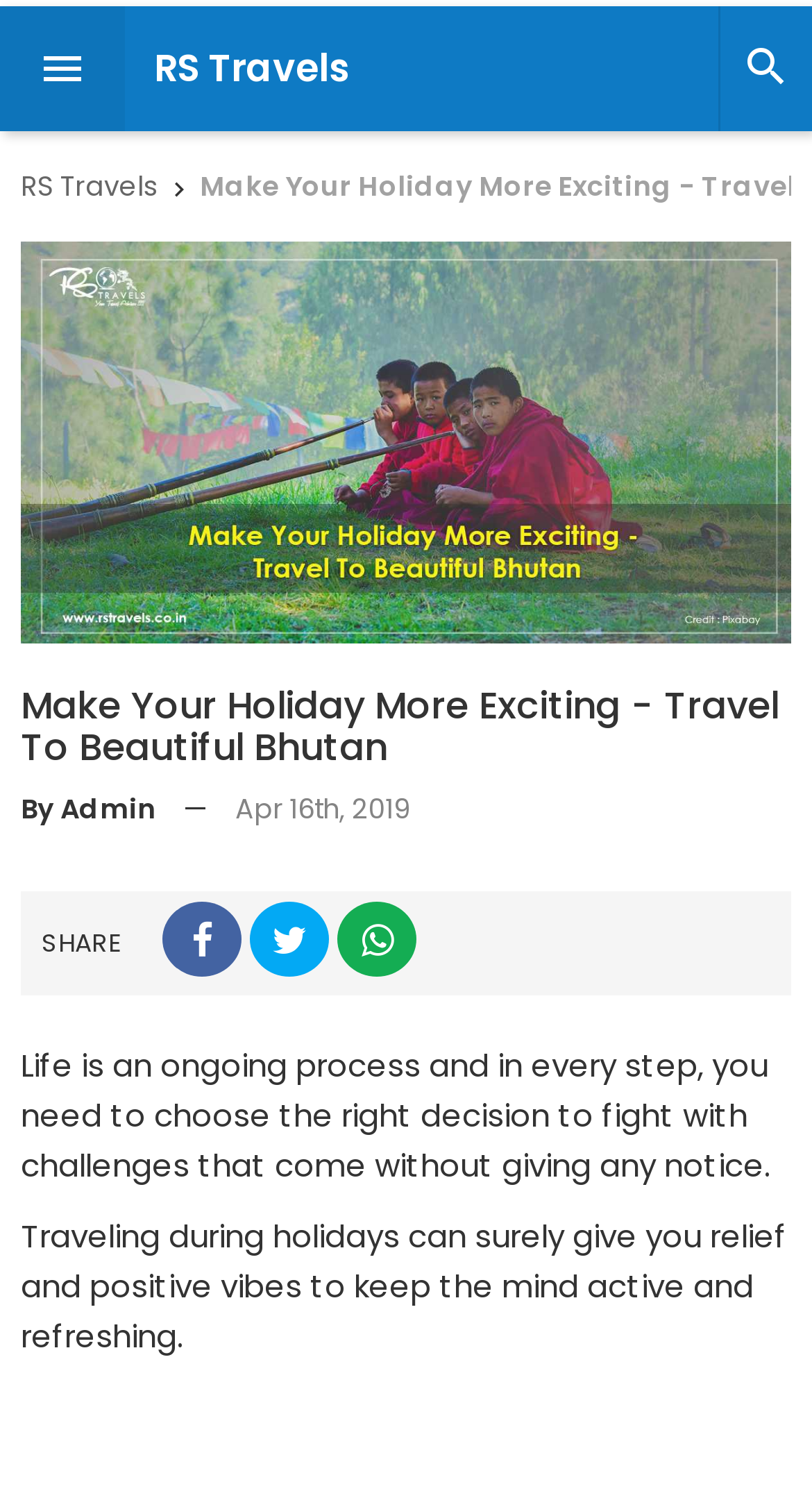Find and generate the main title of the webpage.

Make Your Holiday More Exciting - Travel To Beautiful Bhutan